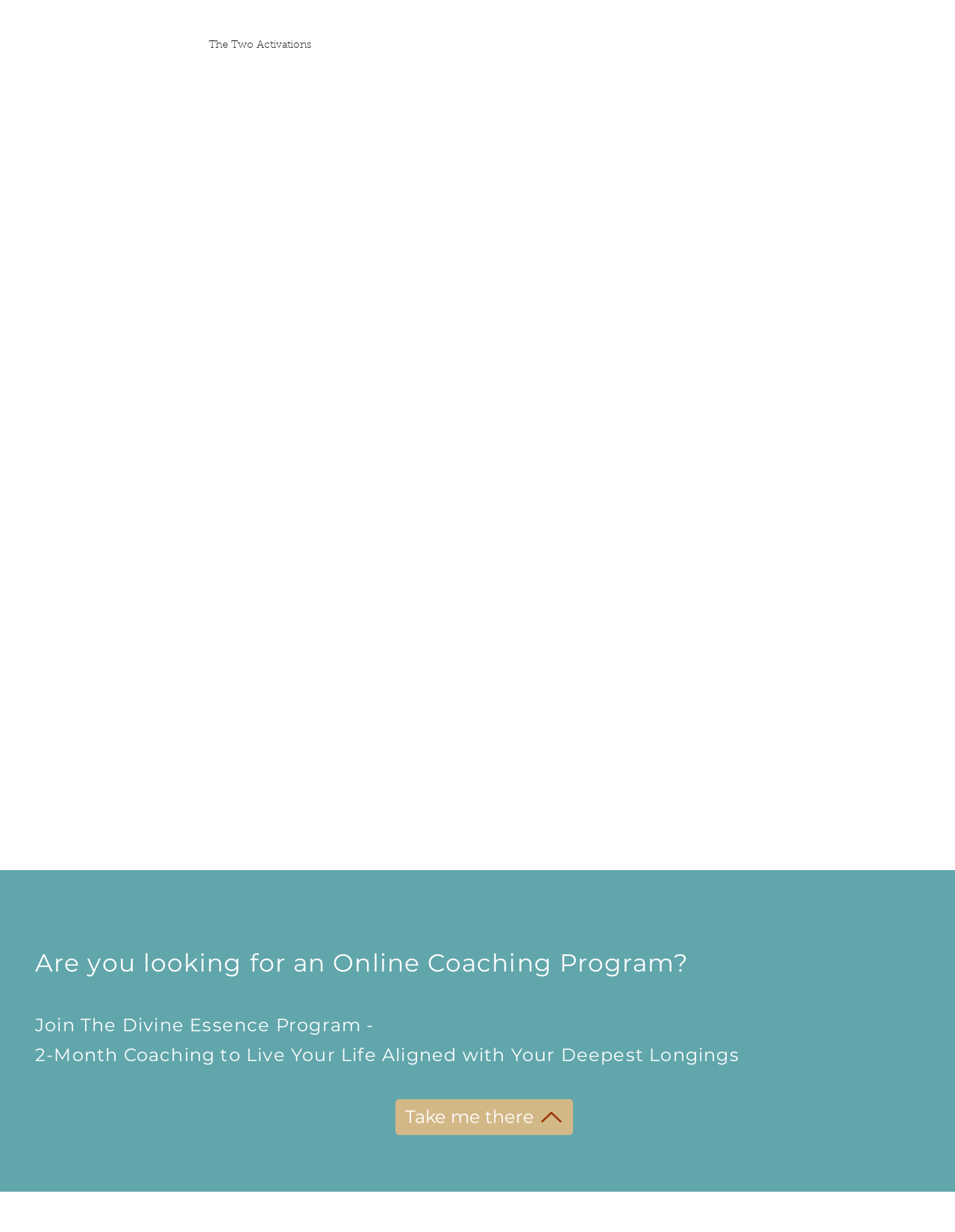Please specify the bounding box coordinates in the format (top-left x, top-left y, bottom-right x, bottom-right y), with values ranging from 0 to 1. Identify the bounding box for the UI component described as follows: Take me there

[0.414, 0.892, 0.6, 0.921]